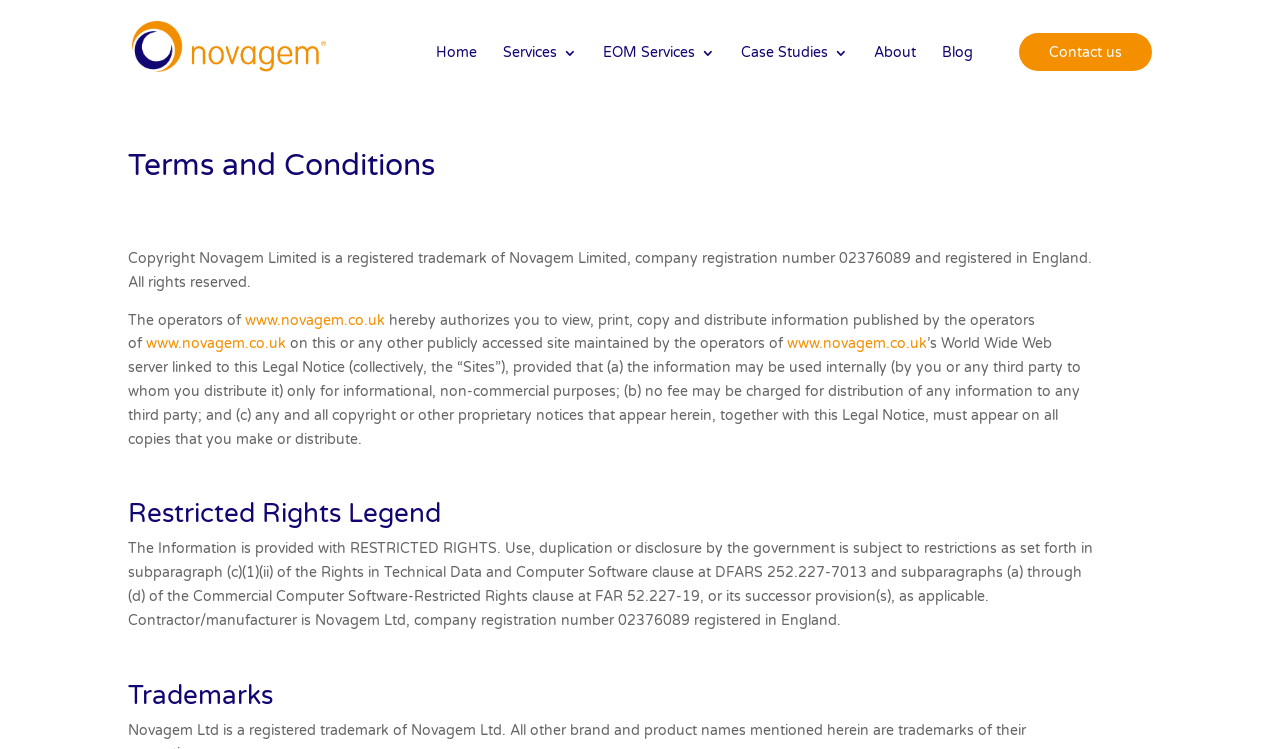Could you specify the bounding box coordinates for the clickable section to complete the following instruction: "Read Terms and Conditions"?

[0.1, 0.202, 0.856, 0.255]